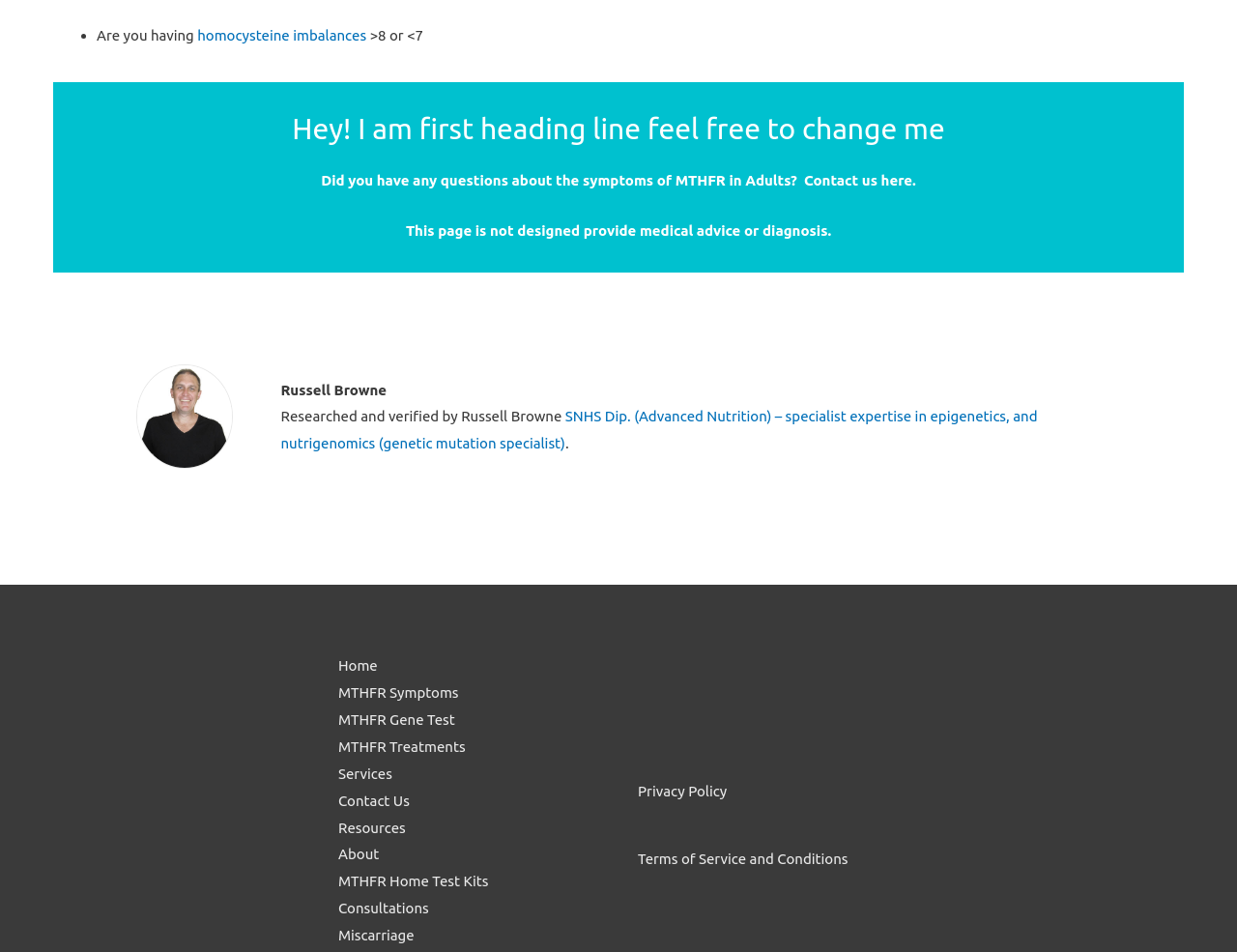Pinpoint the bounding box coordinates of the area that should be clicked to complete the following instruction: "Contact us here". The coordinates must be given as four float numbers between 0 and 1, i.e., [left, top, right, bottom].

[0.689, 0.181, 0.74, 0.198]